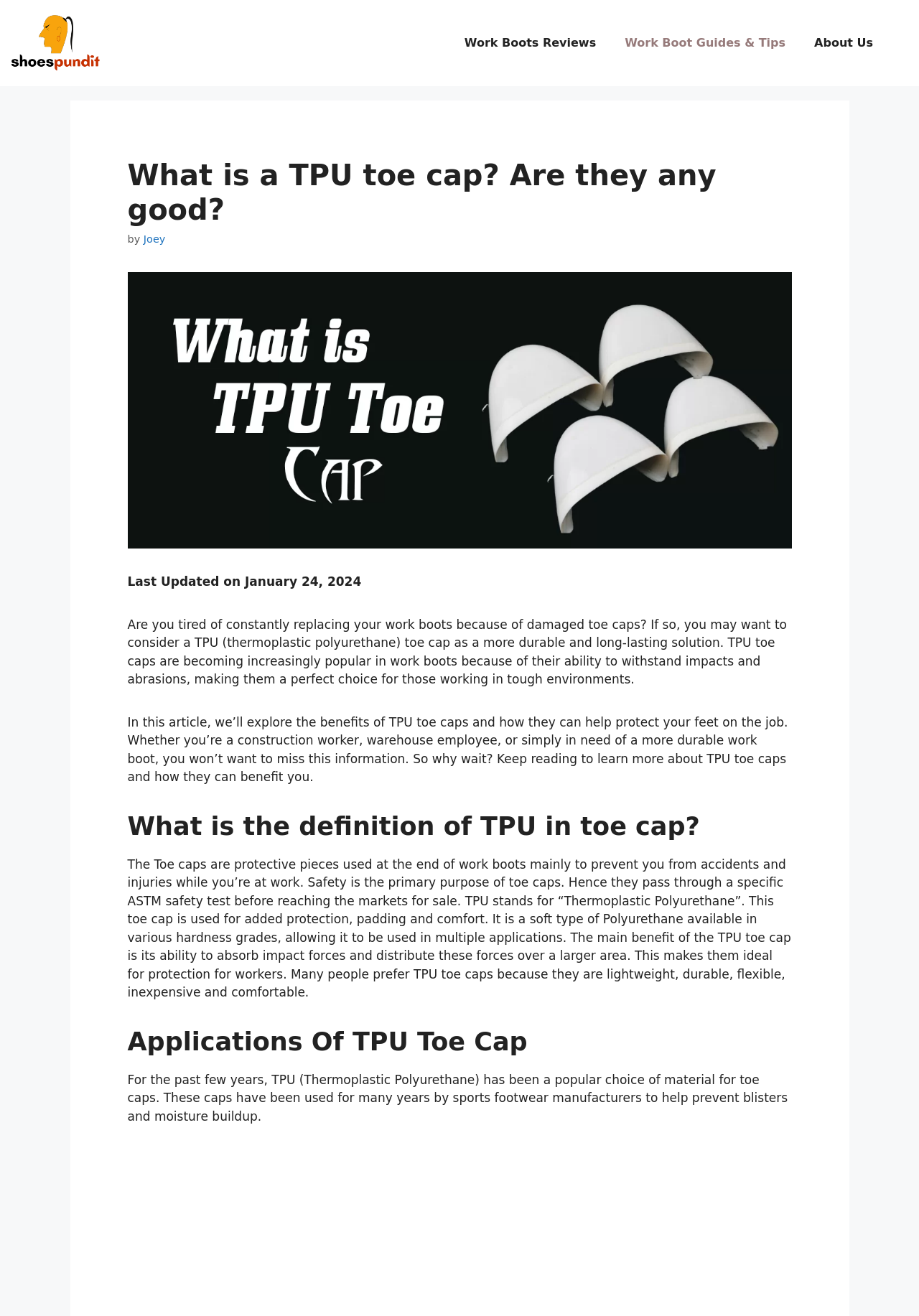Please look at the image and answer the question with a detailed explanation: What is the benefit of TPU toe caps?

According to the webpage, the main benefit of TPU toe caps is their ability to absorb impact forces and distribute these forces over a larger area, making them ideal for protection for workers.